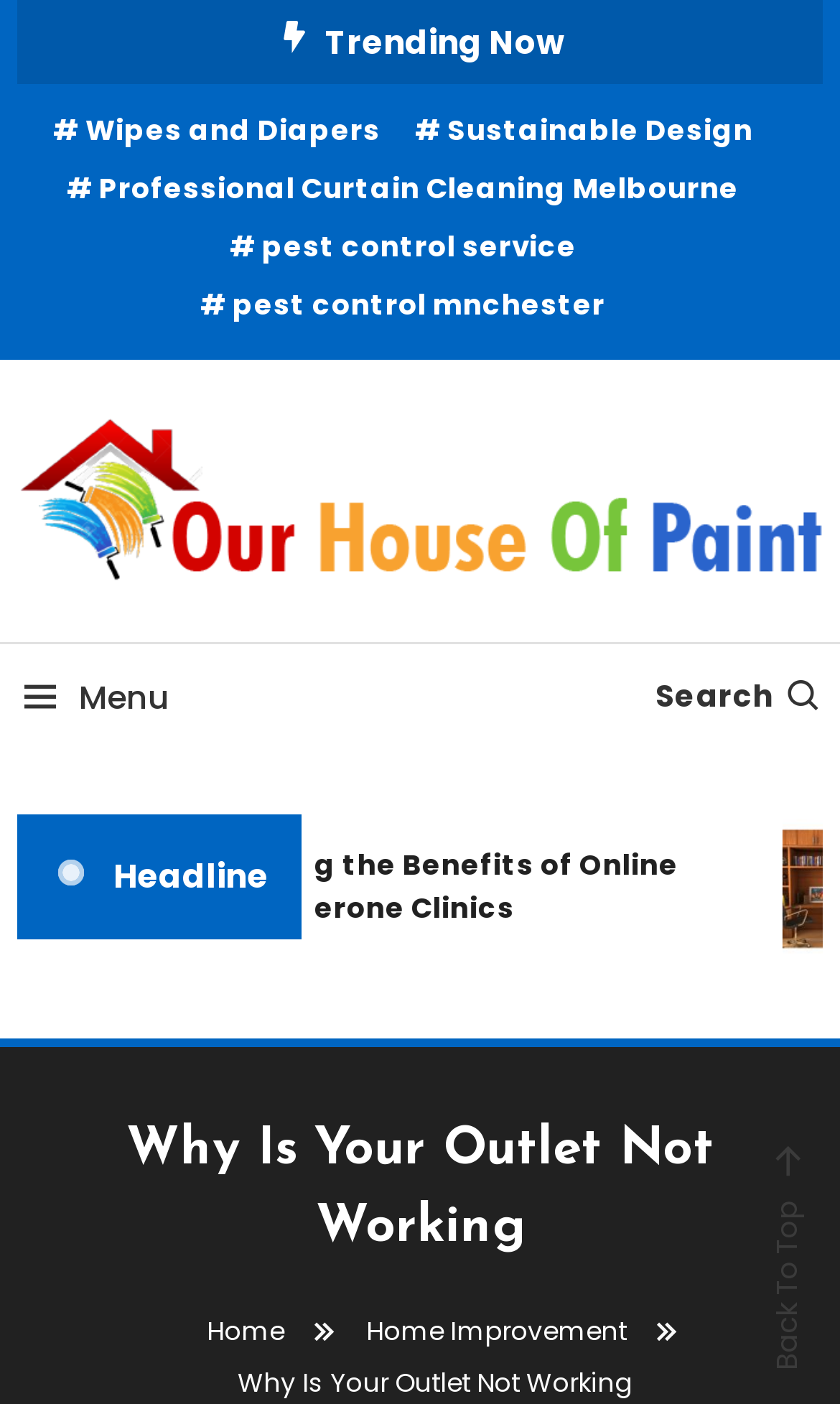Determine the bounding box coordinates of the clickable element to complete this instruction: "Search for something". Provide the coordinates in the format of four float numbers between 0 and 1, [left, top, right, bottom].

[0.78, 0.48, 0.98, 0.511]